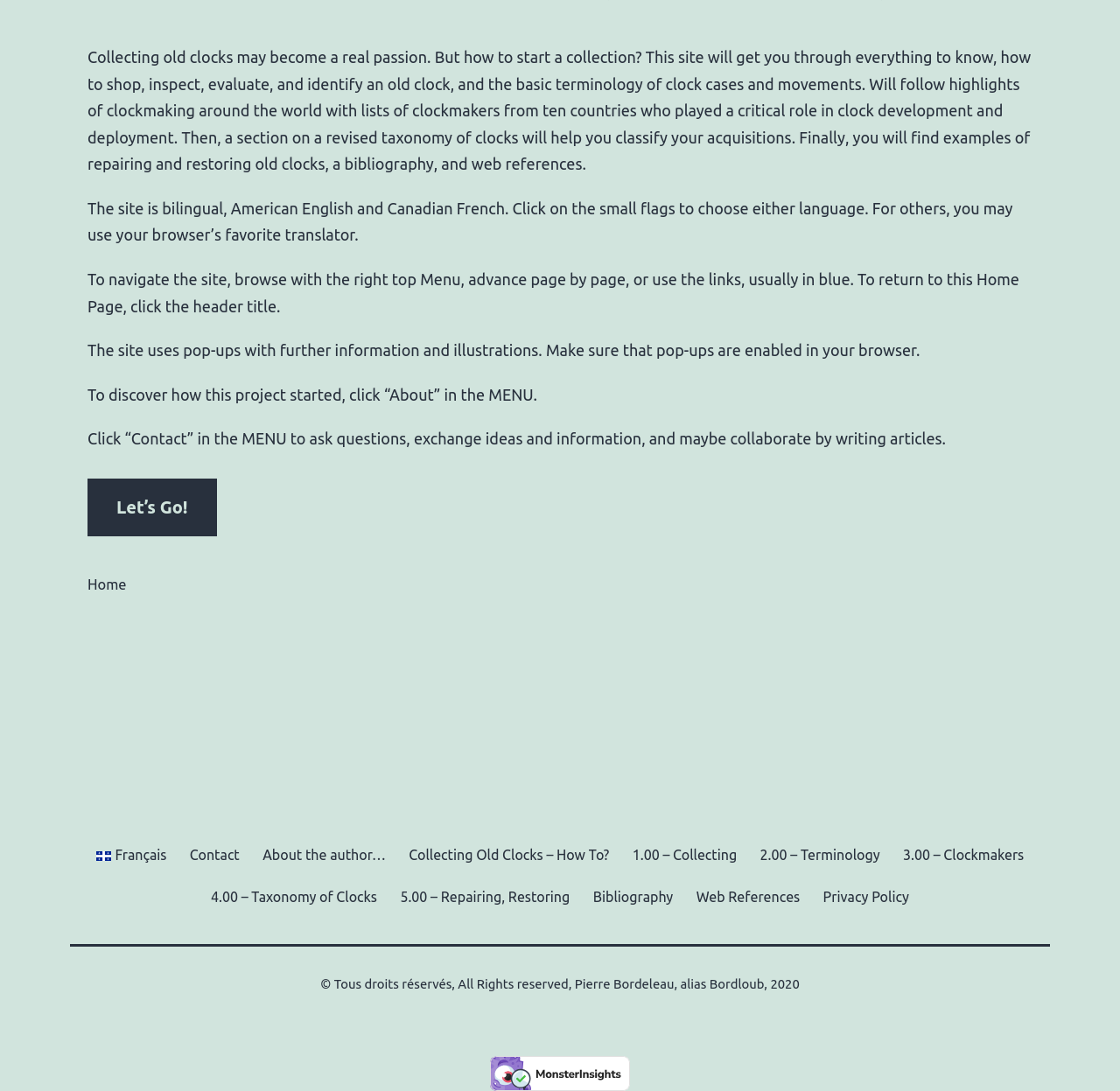Locate the bounding box coordinates of the UI element described by: "parent_node: Kommentar * name="e1dec0a24d"". The bounding box coordinates should consist of four float numbers between 0 and 1, i.e., [left, top, right, bottom].

None